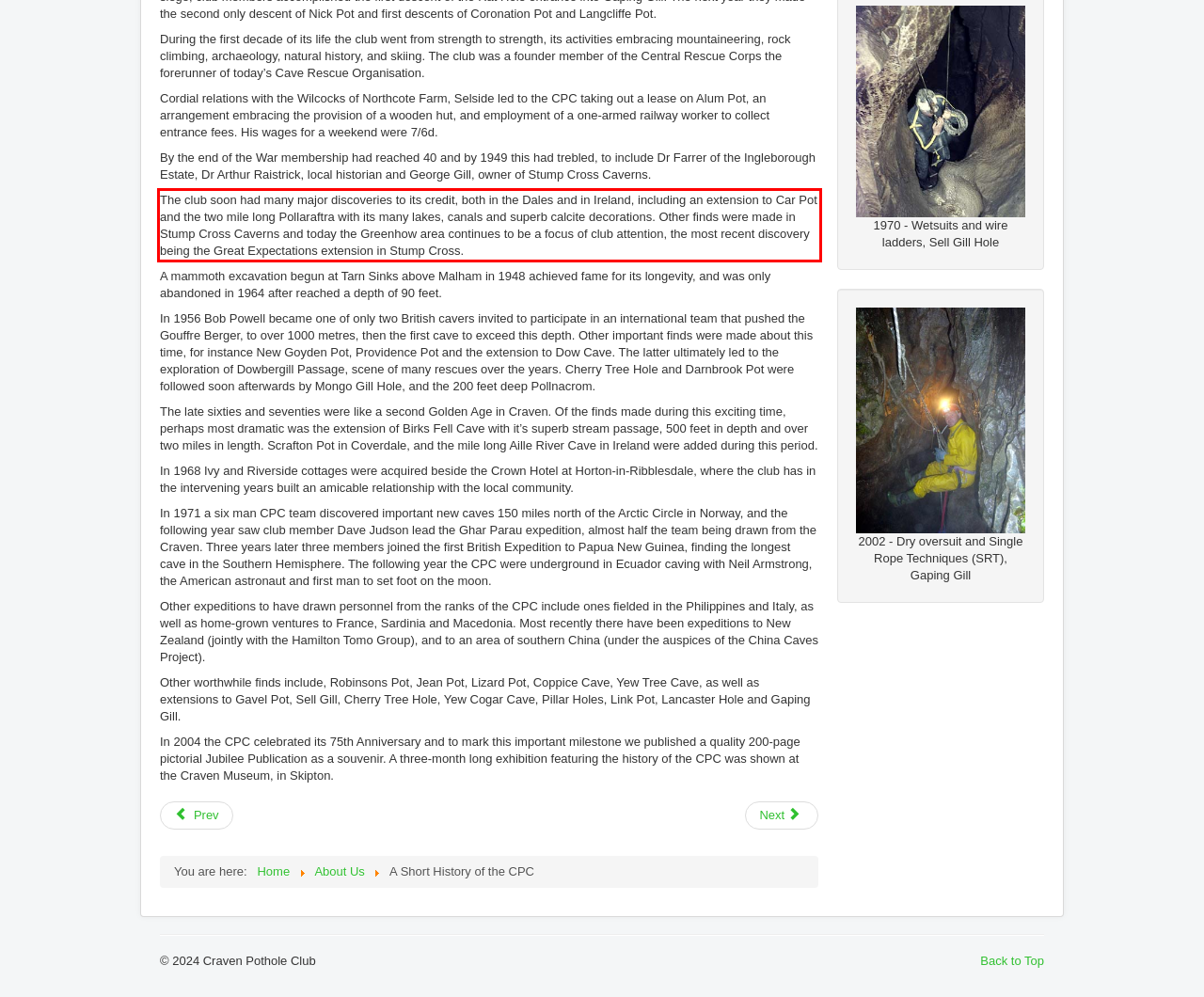By examining the provided screenshot of a webpage, recognize the text within the red bounding box and generate its text content.

The club soon had many major discoveries to its credit, both in the Dales and in Ireland, including an extension to Car Pot and the two mile long Pollaraftra with its many lakes, canals and superb calcite decorations. Other finds were made in Stump Cross Caverns and today the Greenhow area continues to be a focus of club attention, the most recent discovery being the Great Expectations extension in Stump Cross.